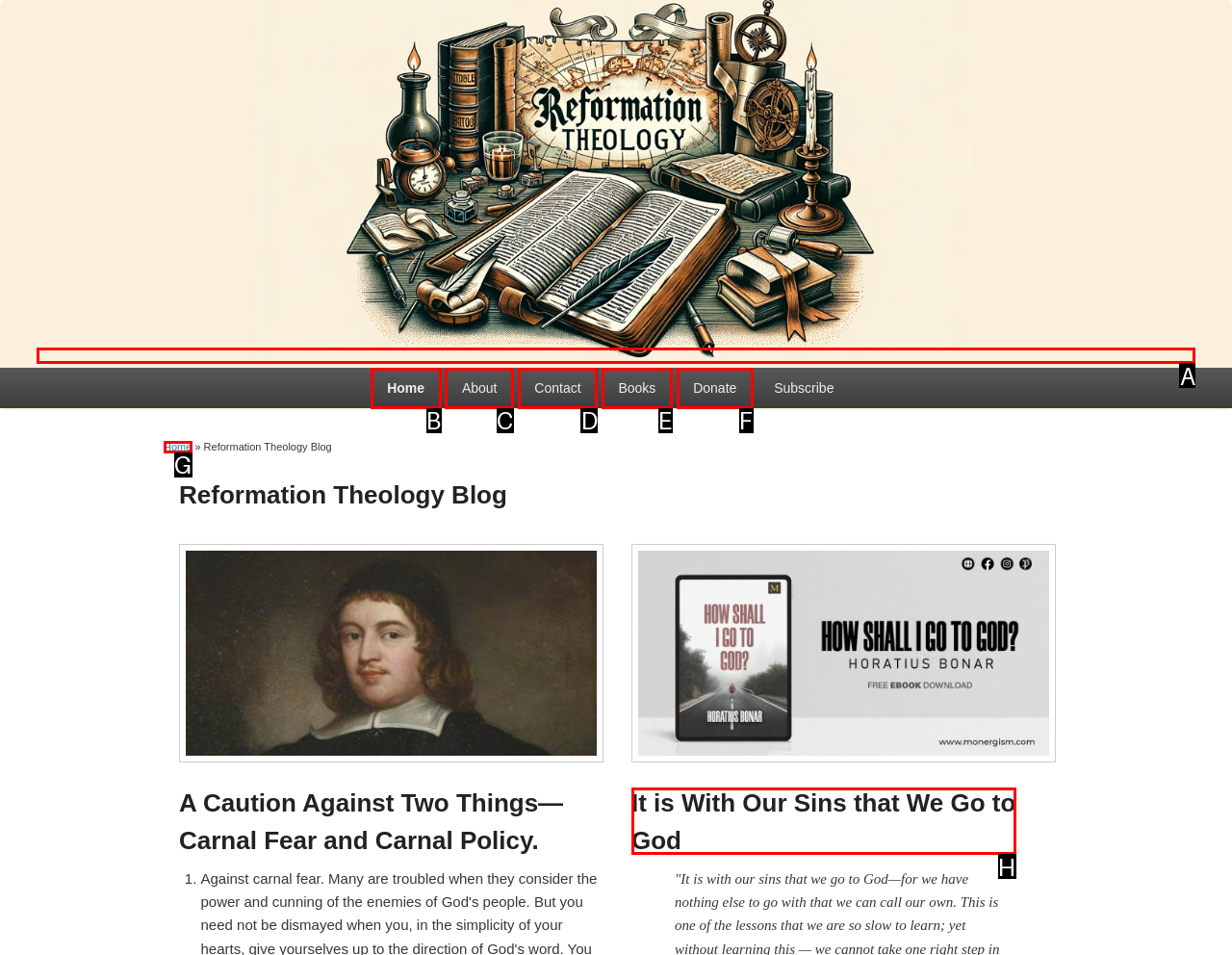Decide which HTML element to click to complete the task: go to home page Provide the letter of the appropriate option.

A